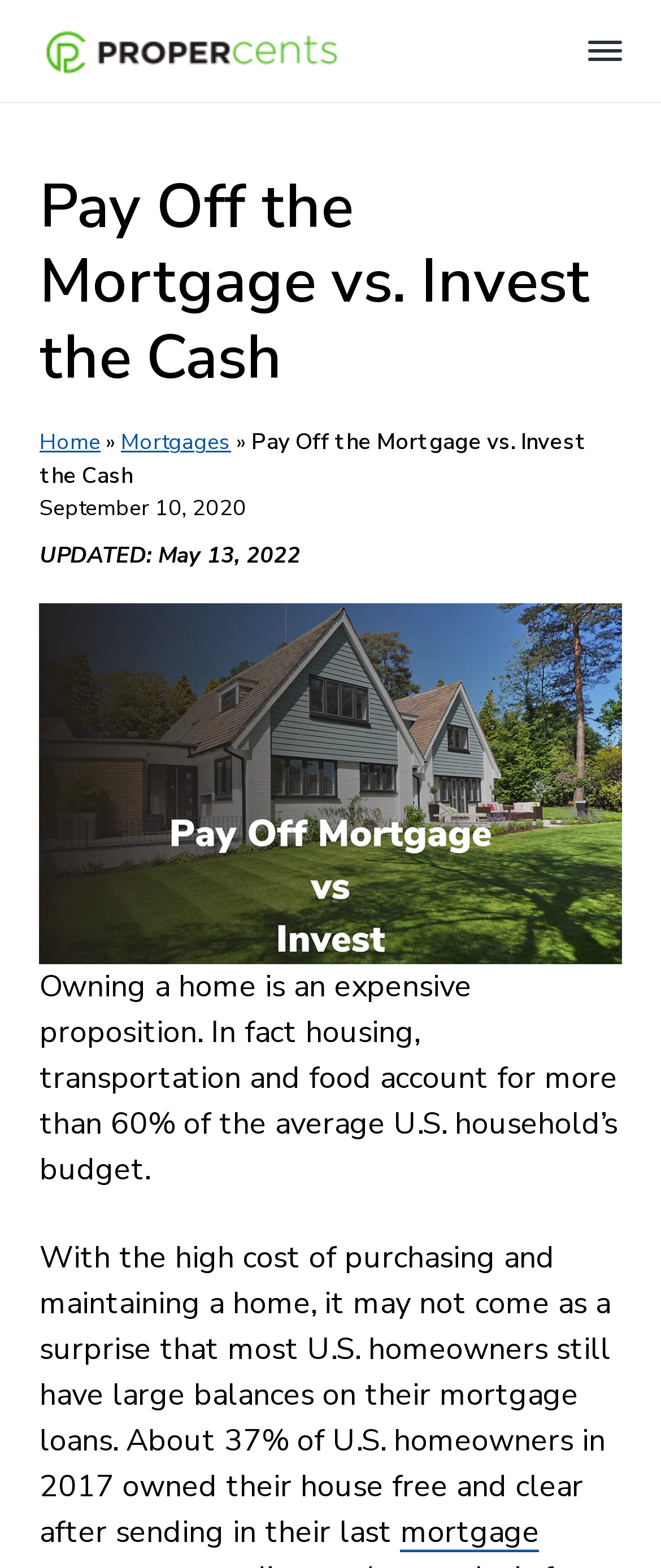Find the primary header on the webpage and provide its text.

Pay Off the Mortgage vs. Invest the Cash